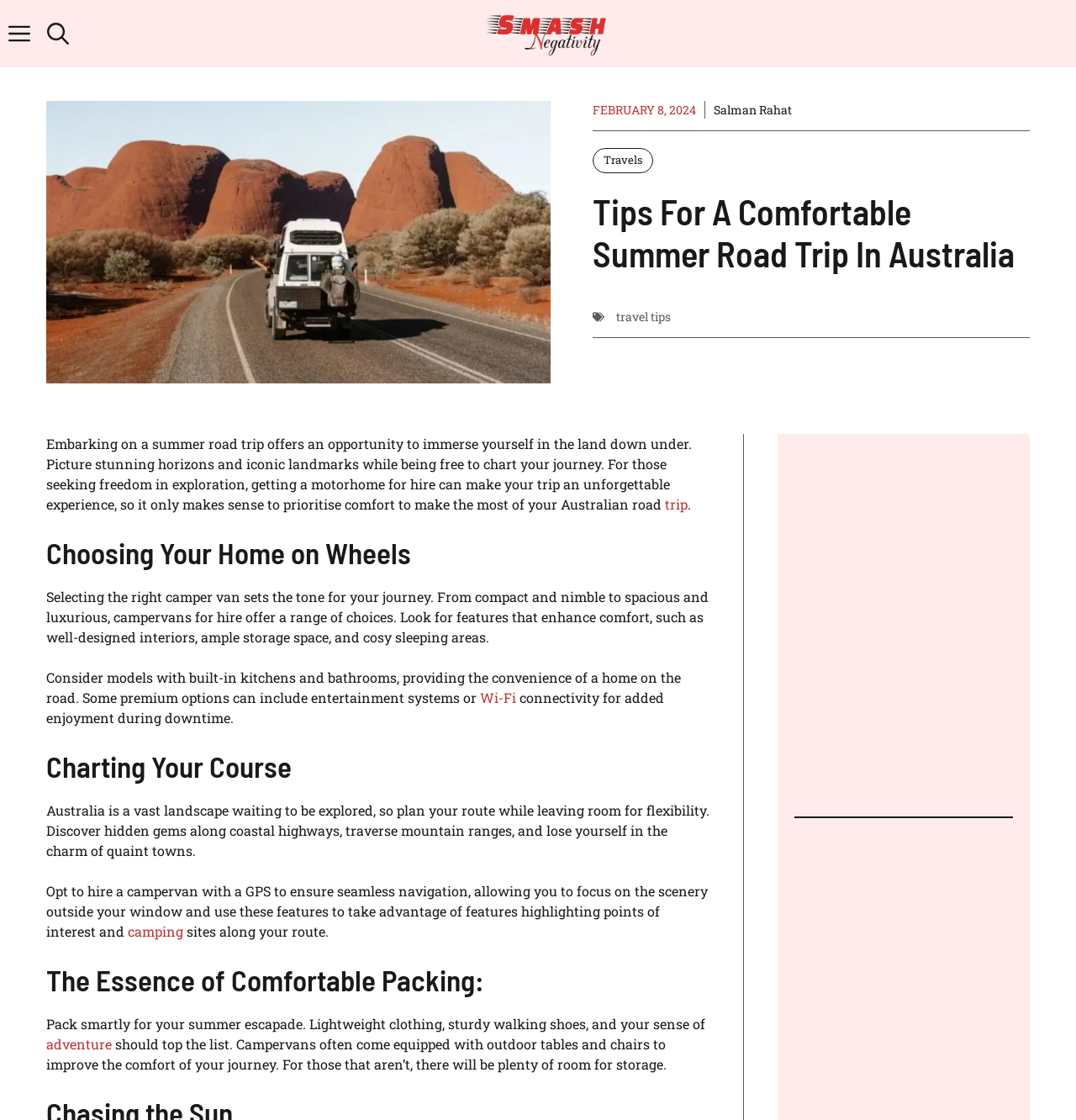What is the date of this article?
Look at the screenshot and respond with one word or a short phrase.

FEBRUARY 8, 2024